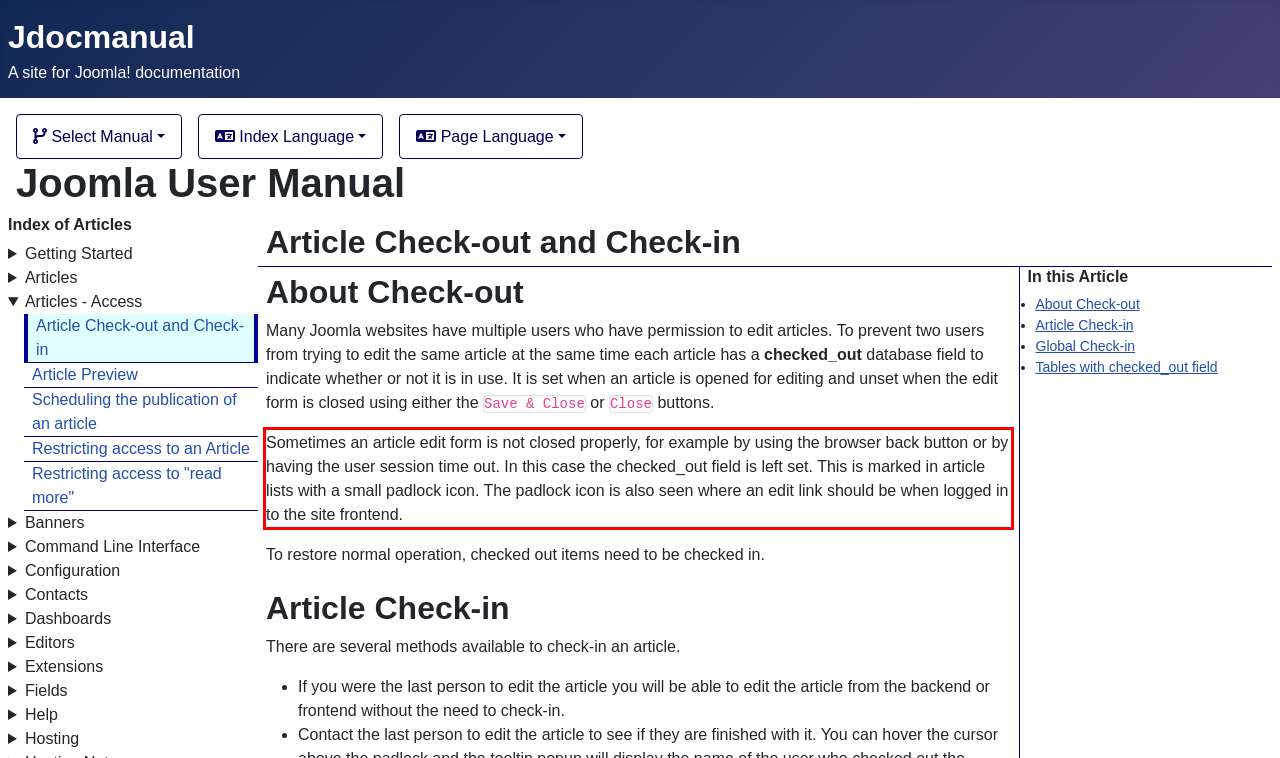You have a screenshot of a webpage, and there is a red bounding box around a UI element. Utilize OCR to extract the text within this red bounding box.

Sometimes an article edit form is not closed properly, for example by using the browser back button or by having the user session time out. In this case the checked_out field is left set. This is marked in article lists with a small padlock icon. The padlock icon is also seen where an edit link should be when logged in to the site frontend.